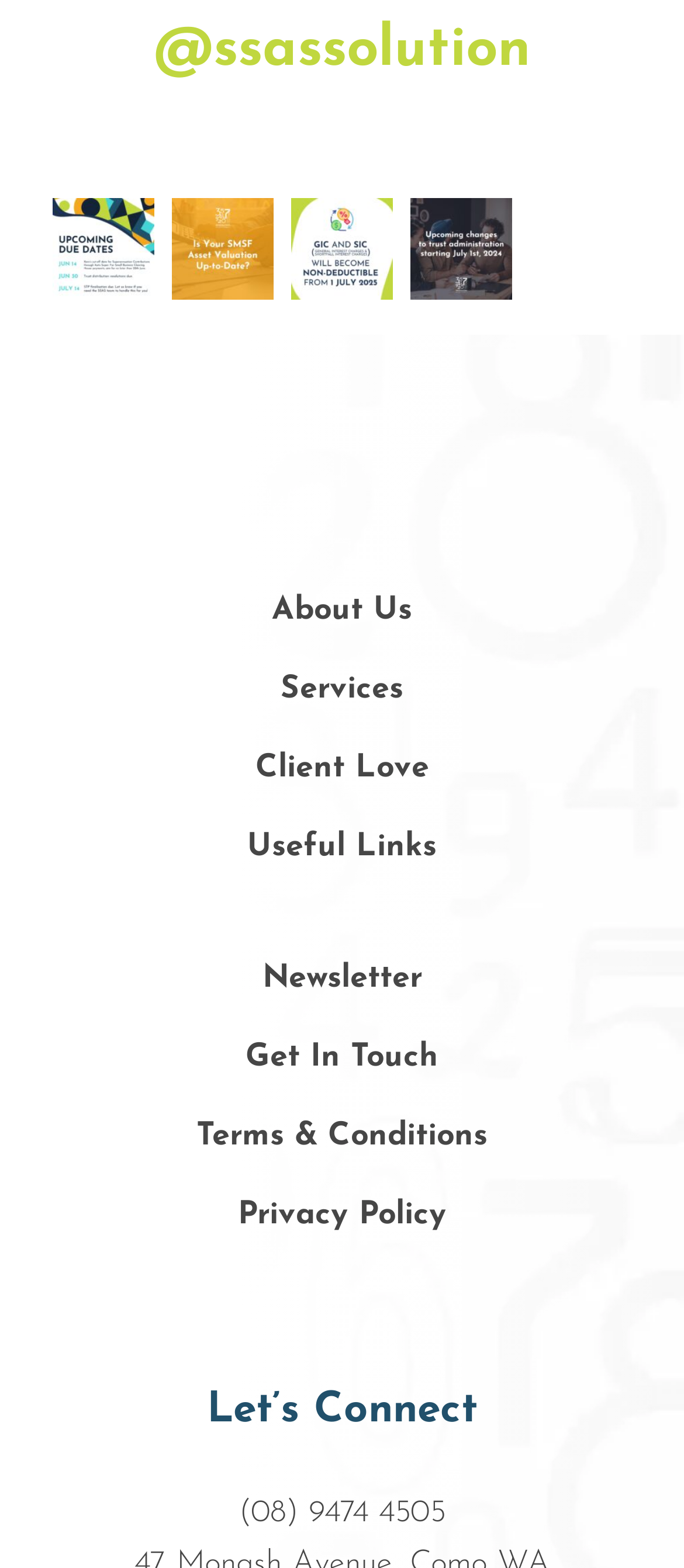Locate the bounding box coordinates of the element to click to perform the following action: 'View 'Client Love''. The coordinates should be given as four float values between 0 and 1, in the form of [left, top, right, bottom].

[0.373, 0.48, 0.627, 0.501]